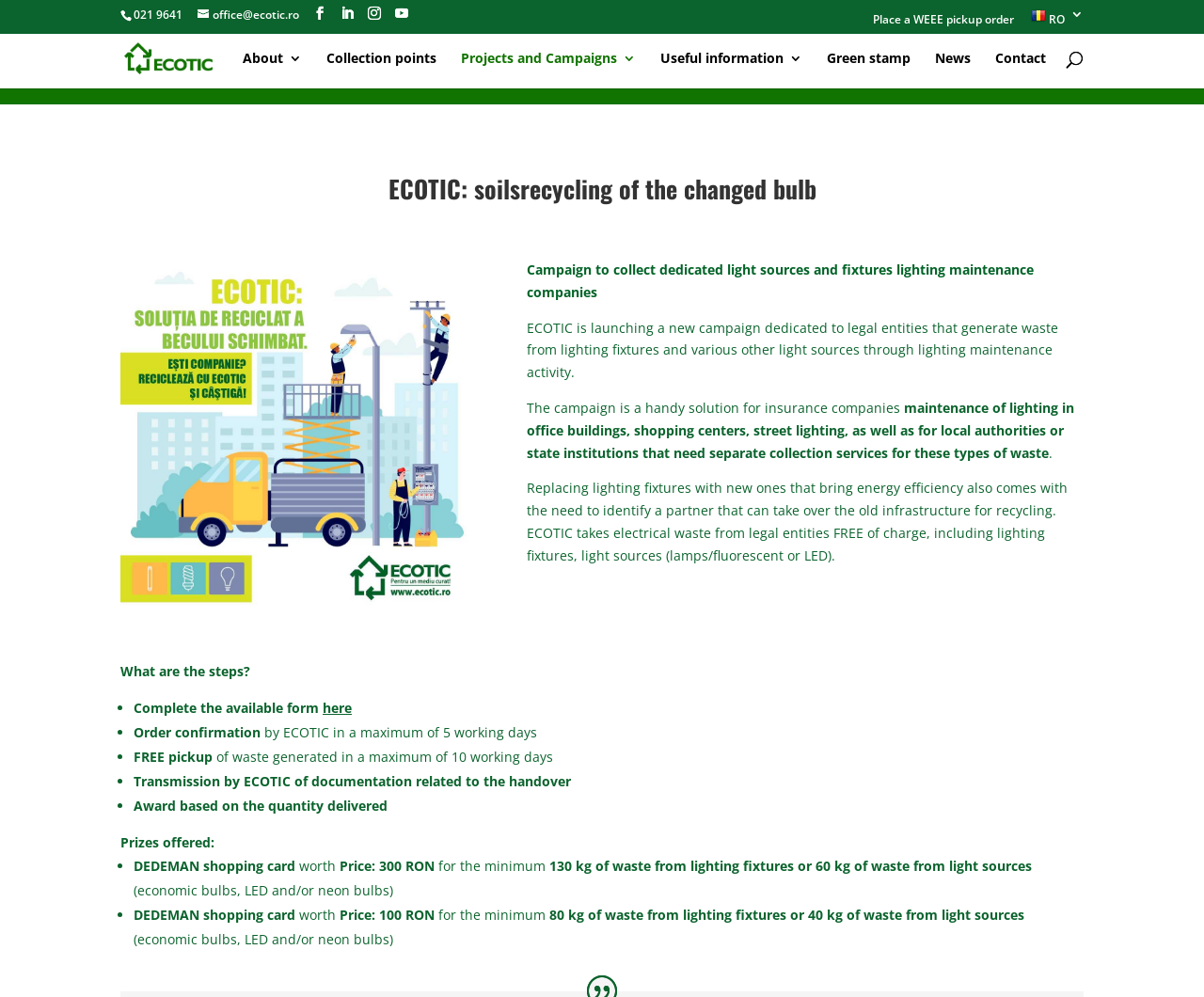Identify the bounding box coordinates for the UI element described as: "alt="ECOTIC"". The coordinates should be provided as four floats between 0 and 1: [left, top, right, bottom].

[0.103, 0.048, 0.164, 0.066]